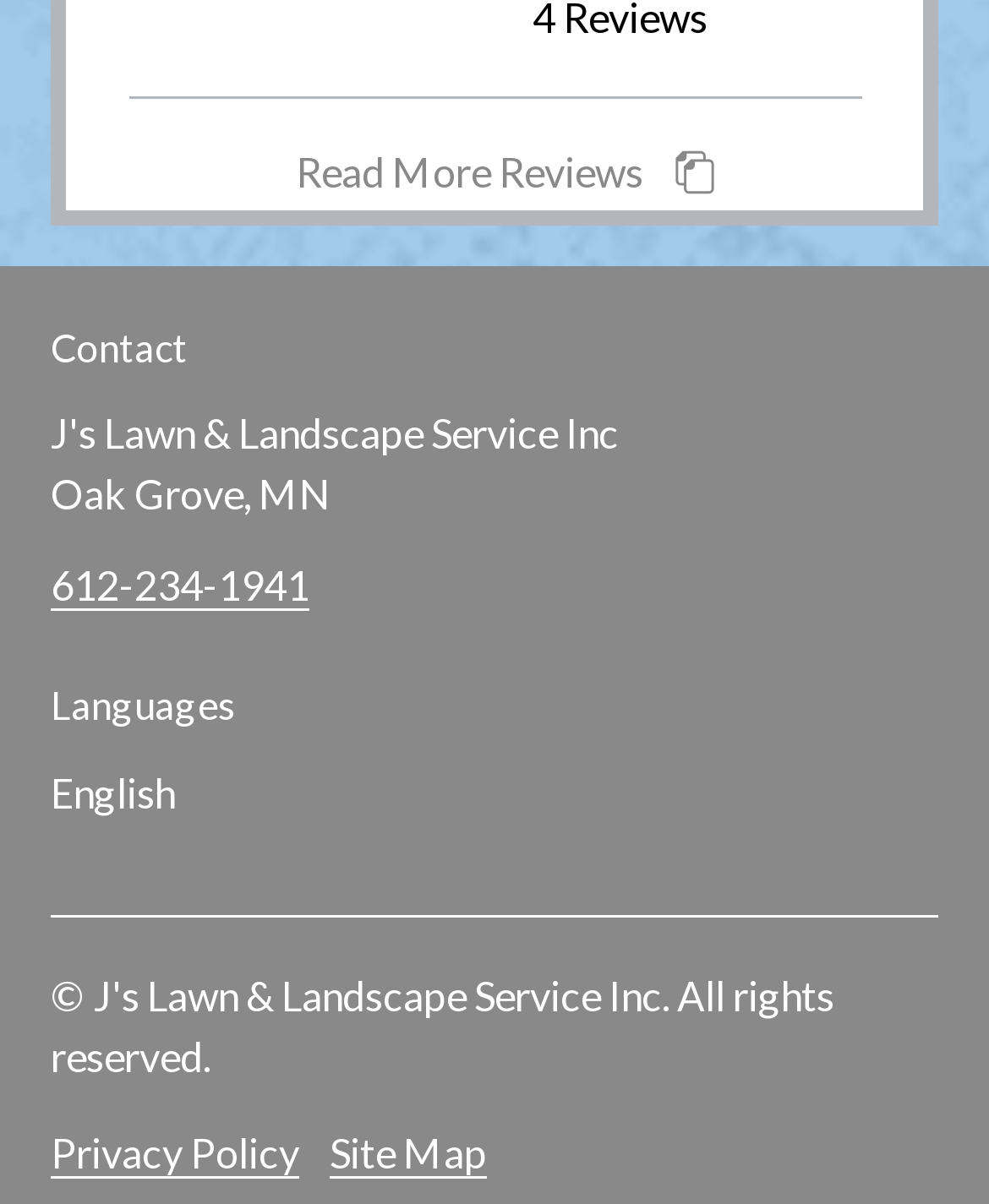Using the element description: "Read More Reviews", determine the bounding box coordinates. The coordinates should be in the format [left, top, right, bottom], with values between 0 and 1.

[0.273, 0.122, 0.727, 0.164]